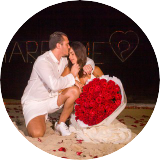What color are the roses in the bouquet?
Give a comprehensive and detailed explanation for the question.

The caption specifically mentions that the woman holds a stunning bouquet of deep red roses, which symbolize love and passion, adding to the romantic atmosphere of the scene.